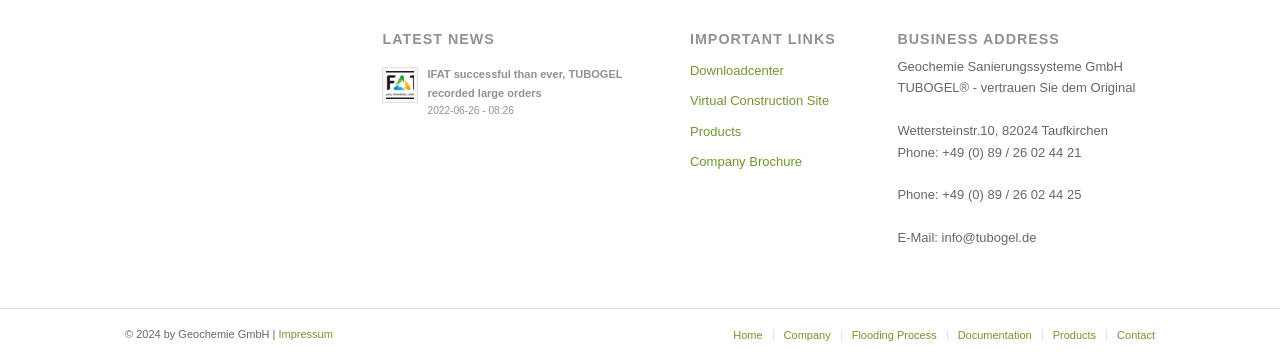Based on the element description: "Flooding Process", identify the UI element and provide its bounding box coordinates. Use four float numbers between 0 and 1, [left, top, right, bottom].

[0.665, 0.913, 0.732, 0.947]